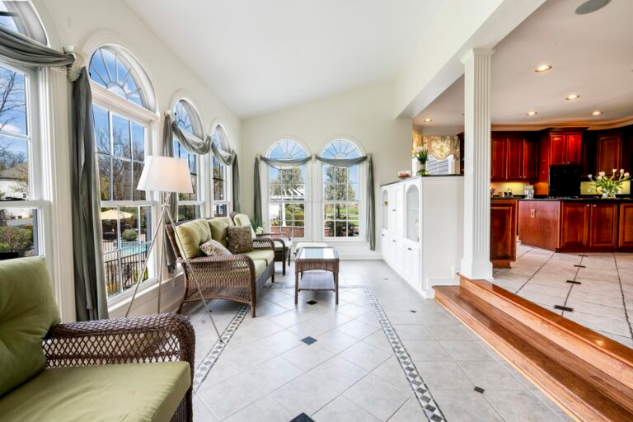Can you look at the image and give a comprehensive answer to the question:
What is the material of the coffee table?

The caption states that the coffee table has a 'sleek, glass-topped' surface, implying that the material of the coffee table is glass.